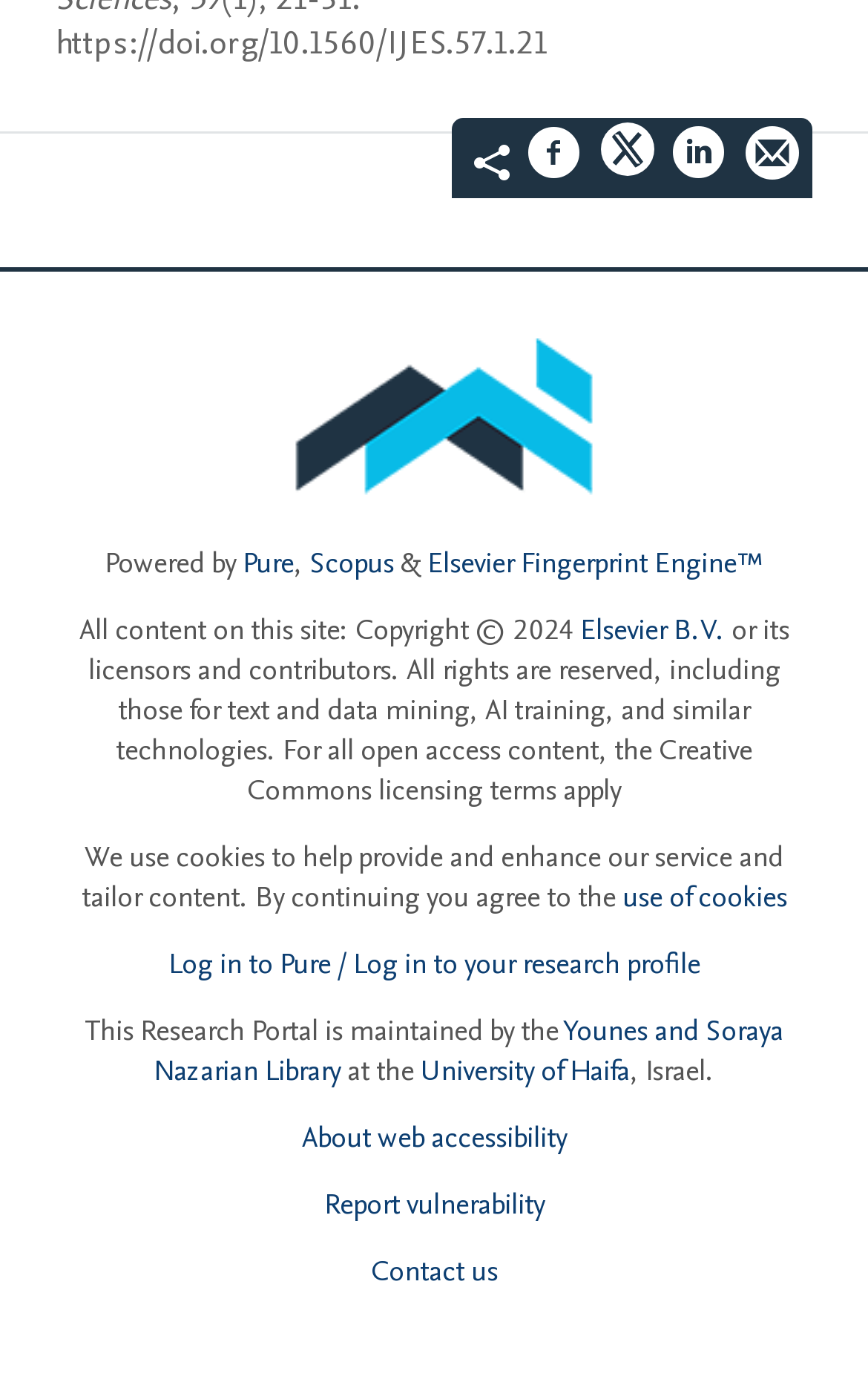Find the bounding box coordinates for the HTML element specified by: "Elsevier Fingerprint Engine™".

[0.492, 0.392, 0.879, 0.421]